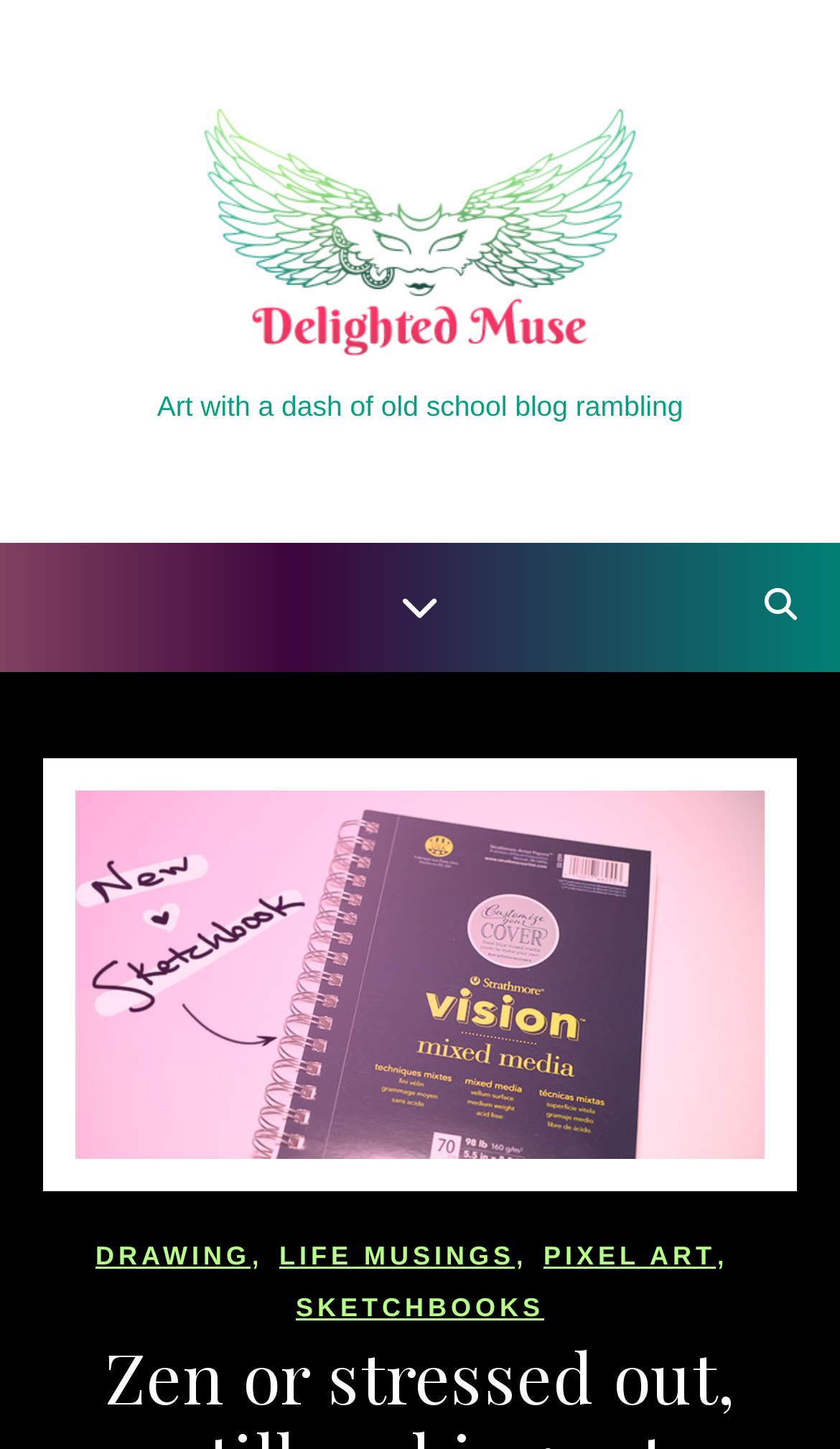Given the description Life Musings, predict the bounding box coordinates of the UI element. Ensure the coordinates are in the format (top-left x, top-left y, bottom-right x, bottom-right y) and all values are between 0 and 1.

[0.332, 0.848, 0.613, 0.885]